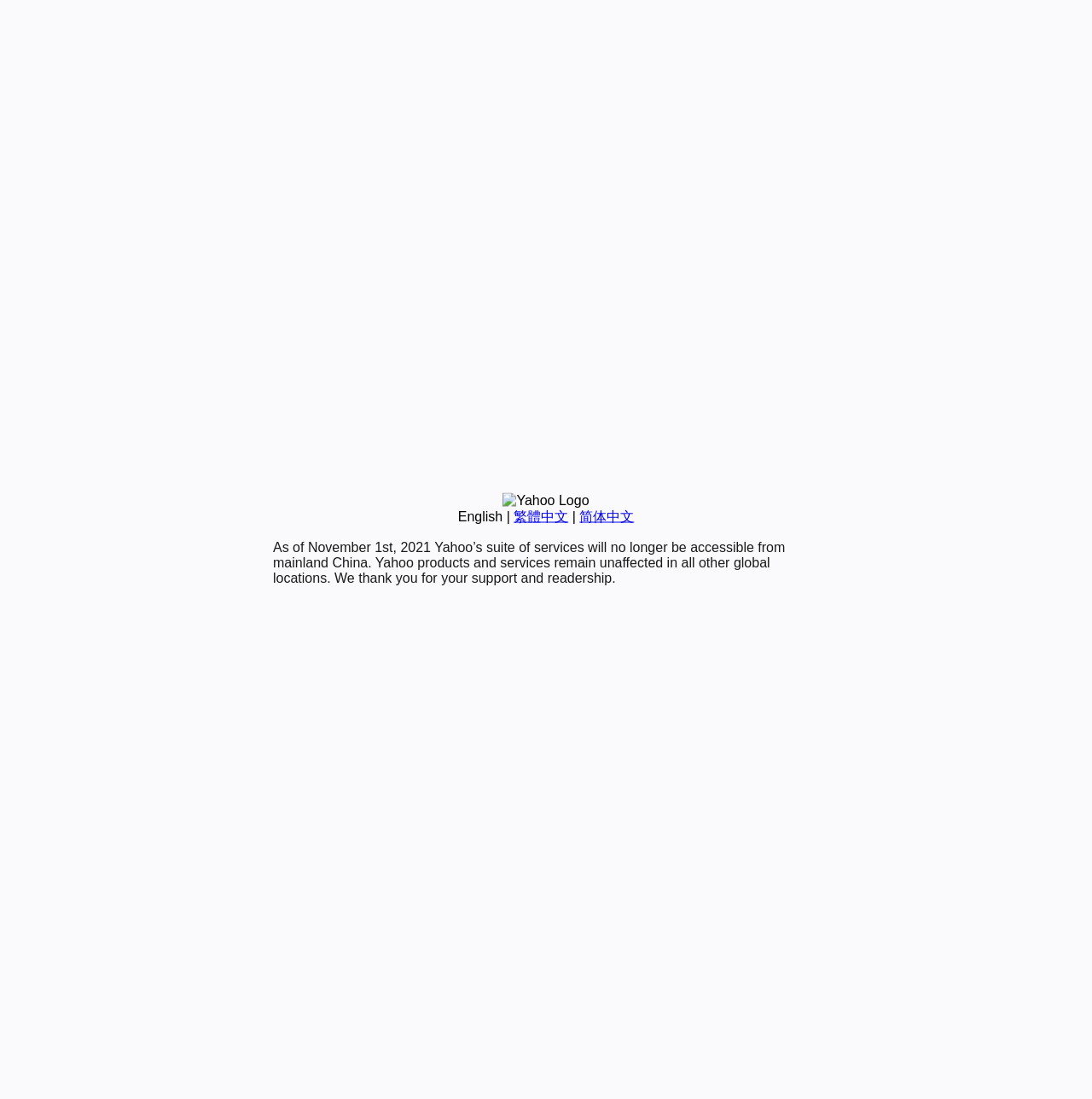Predict the bounding box of the UI element based on the description: "English". The coordinates should be four float numbers between 0 and 1, formatted as [left, top, right, bottom].

[0.419, 0.463, 0.46, 0.476]